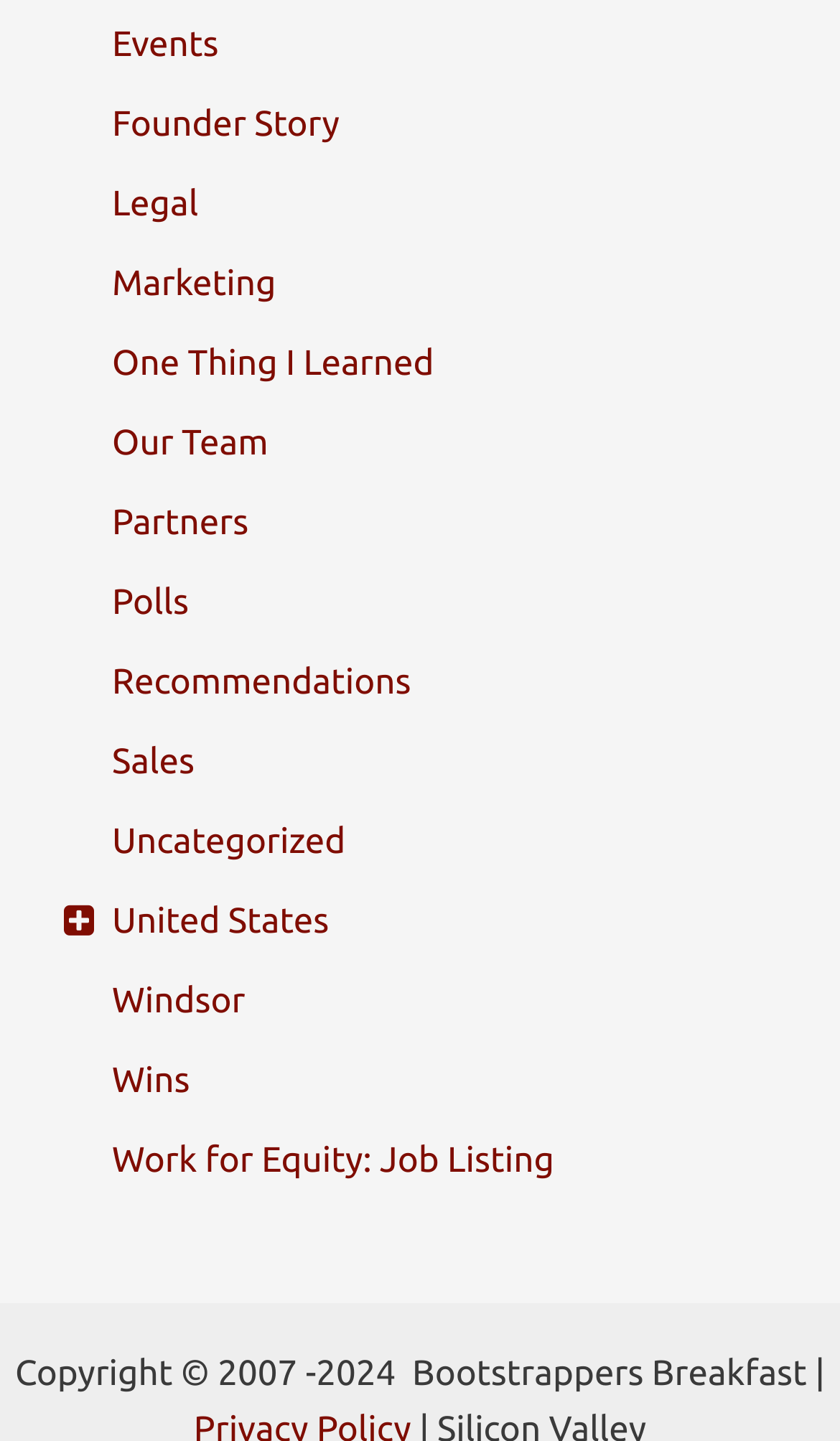Find the bounding box coordinates of the element to click in order to complete the given instruction: "Read founder story."

[0.133, 0.074, 0.404, 0.101]